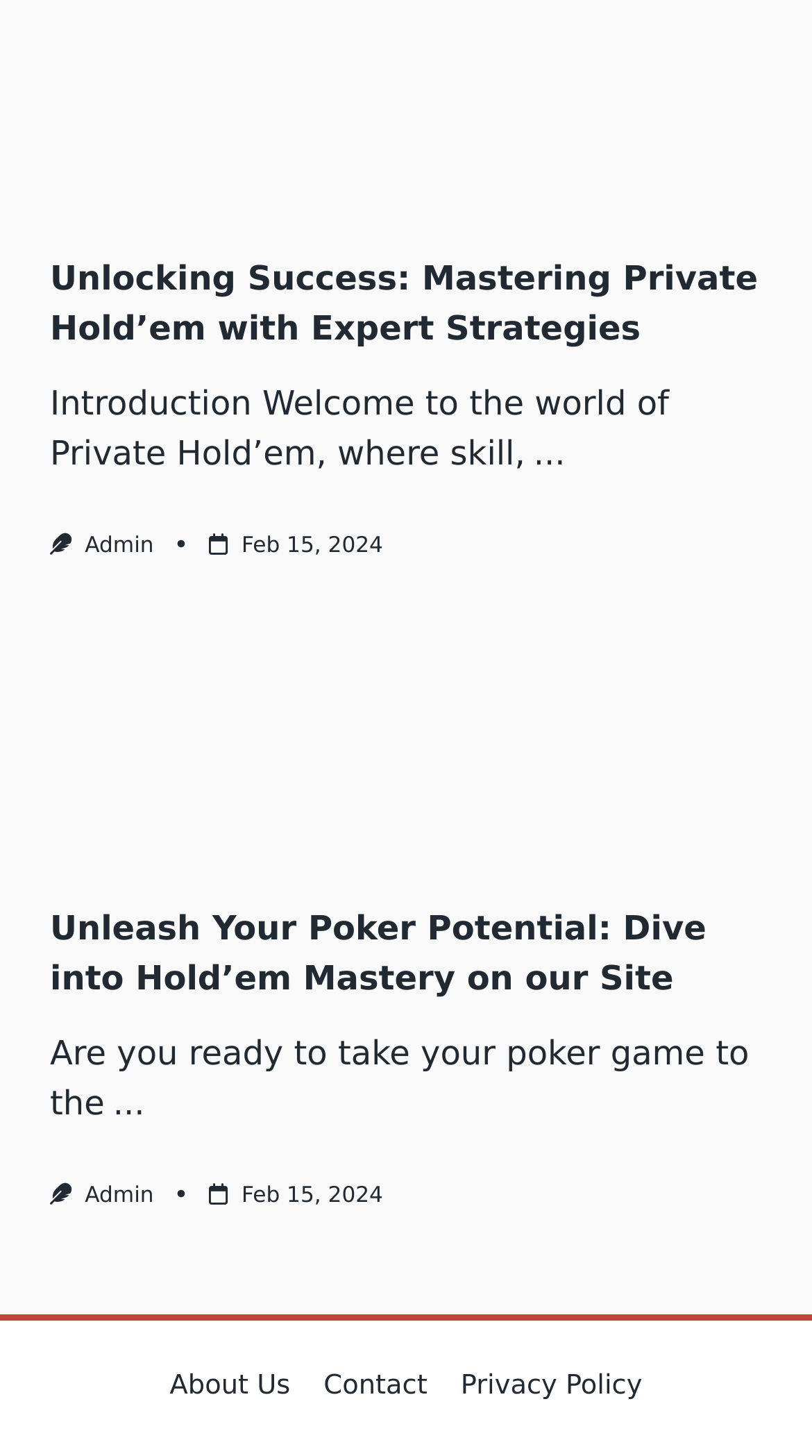Show the bounding box coordinates for the HTML element described as: "Industrial Specialty Materials and Glasses".

None